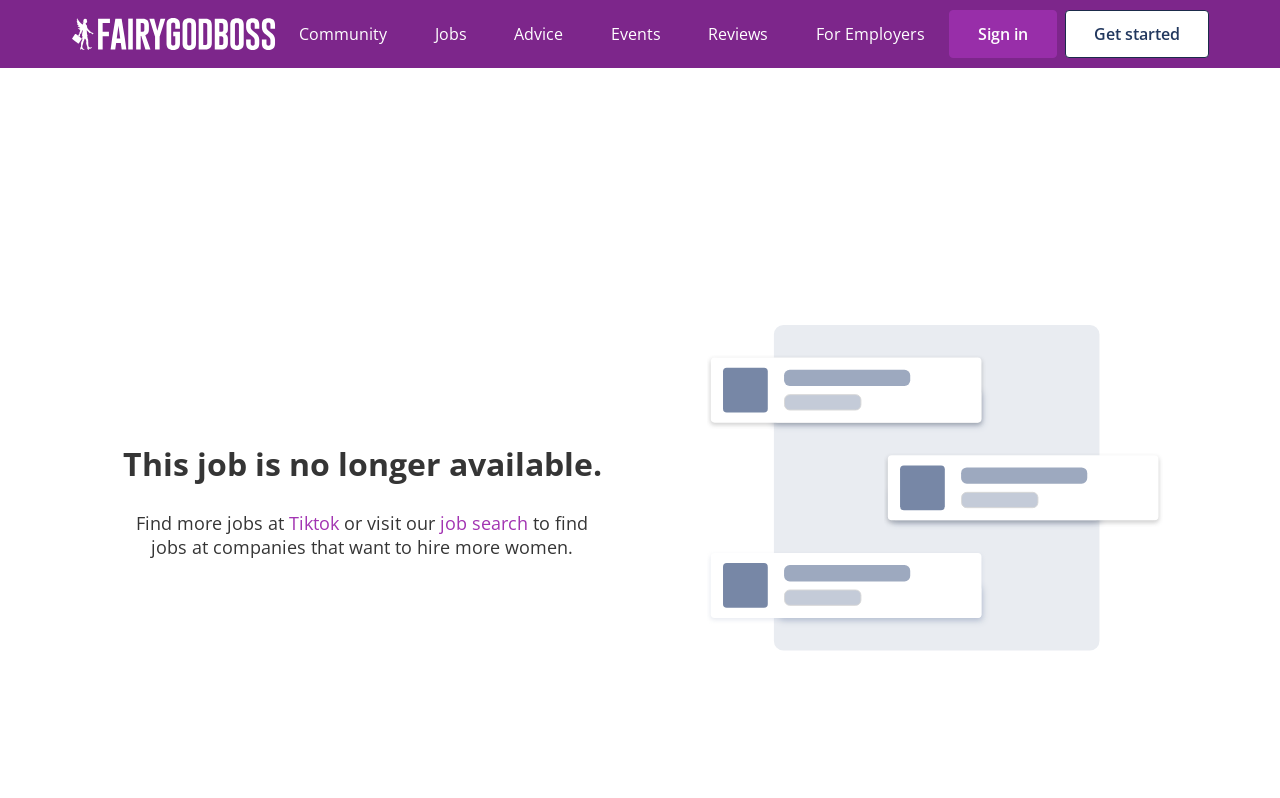How many navigation links are there?
Please respond to the question with a detailed and informative answer.

I counted the number of links in the top navigation bar, which are 'home', 'Community', 'Jobs', 'Advice', 'Events', 'Reviews', and 'For Employers'.